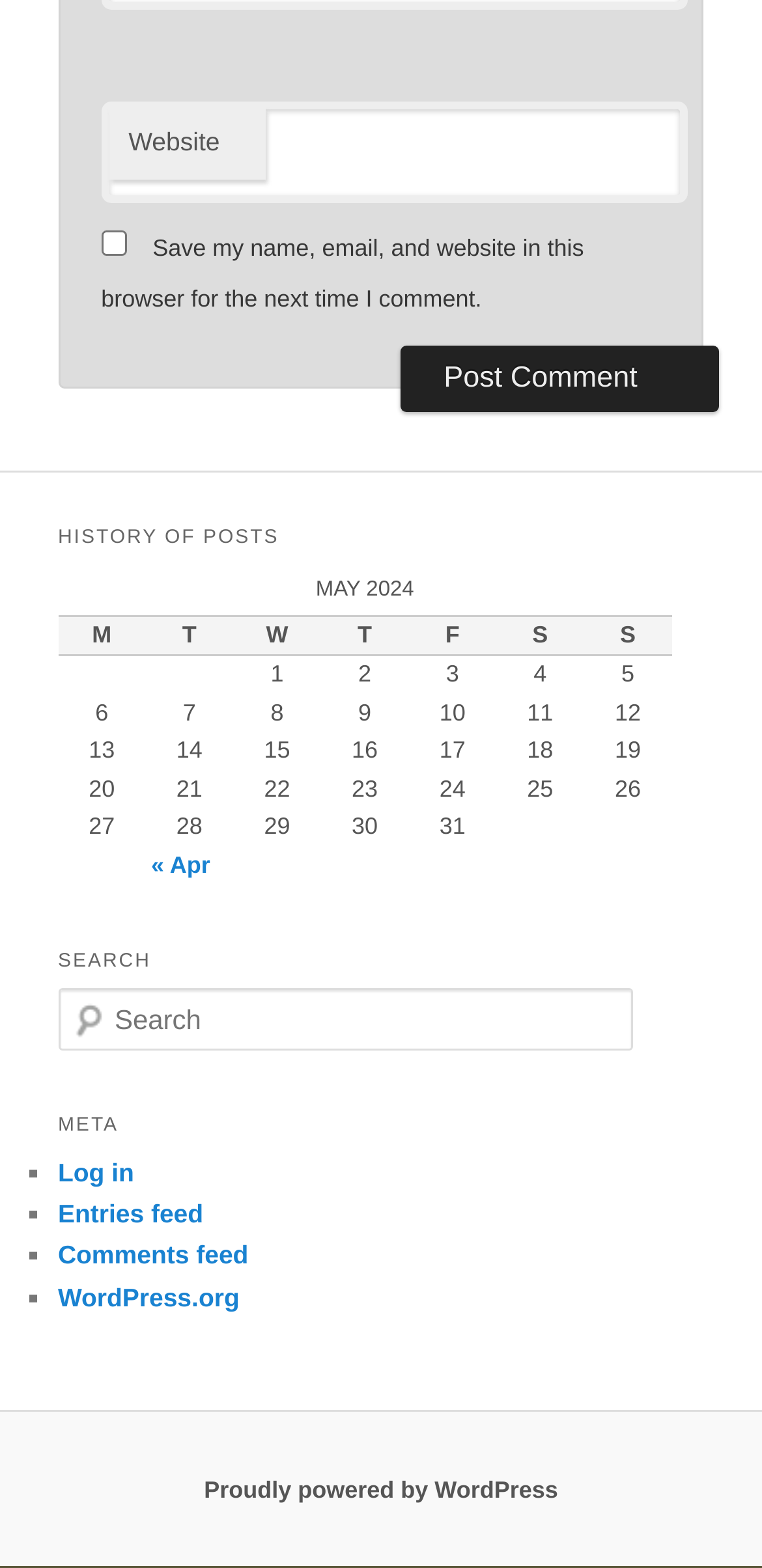What is the title of the website?
Please respond to the question with a detailed and informative answer.

The title of the website is 'Website' which is indicated by the StaticText element with the text 'Website' at the top of the webpage.